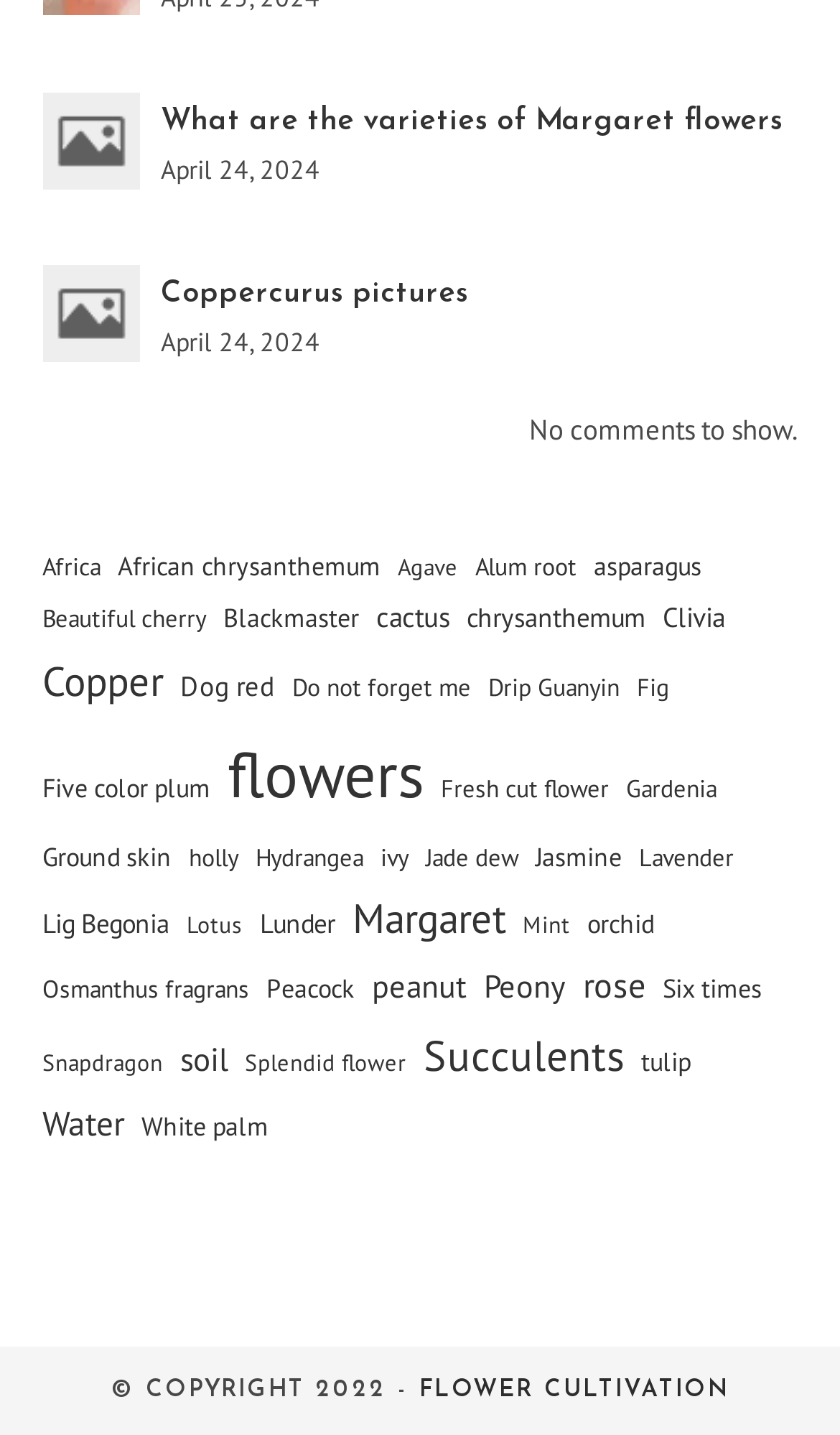Reply to the question with a single word or phrase:
What is the name of the website section that can be accessed at the bottom of the webpage?

FLOWER CULTIVATION